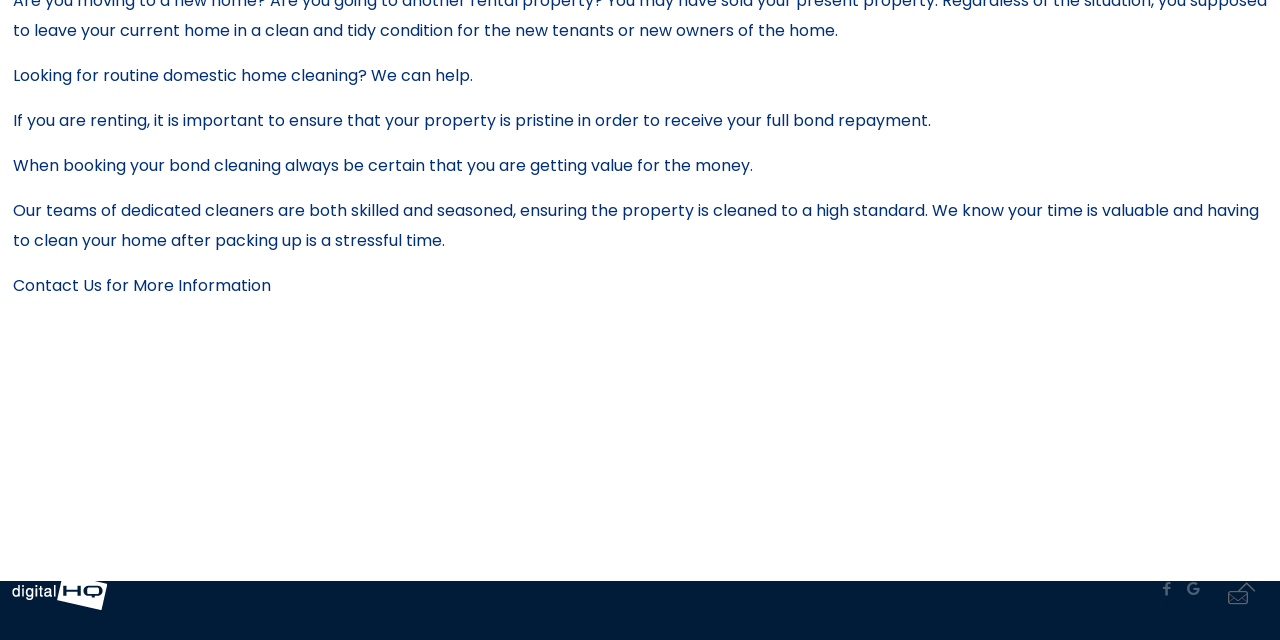Using the provided element description, identify the bounding box coordinates as (top-left x, top-left y, bottom-right x, bottom-right y). Ensure all values are between 0 and 1. Description: 1300 34 64 26

[0.095, 0.623, 0.211, 0.672]